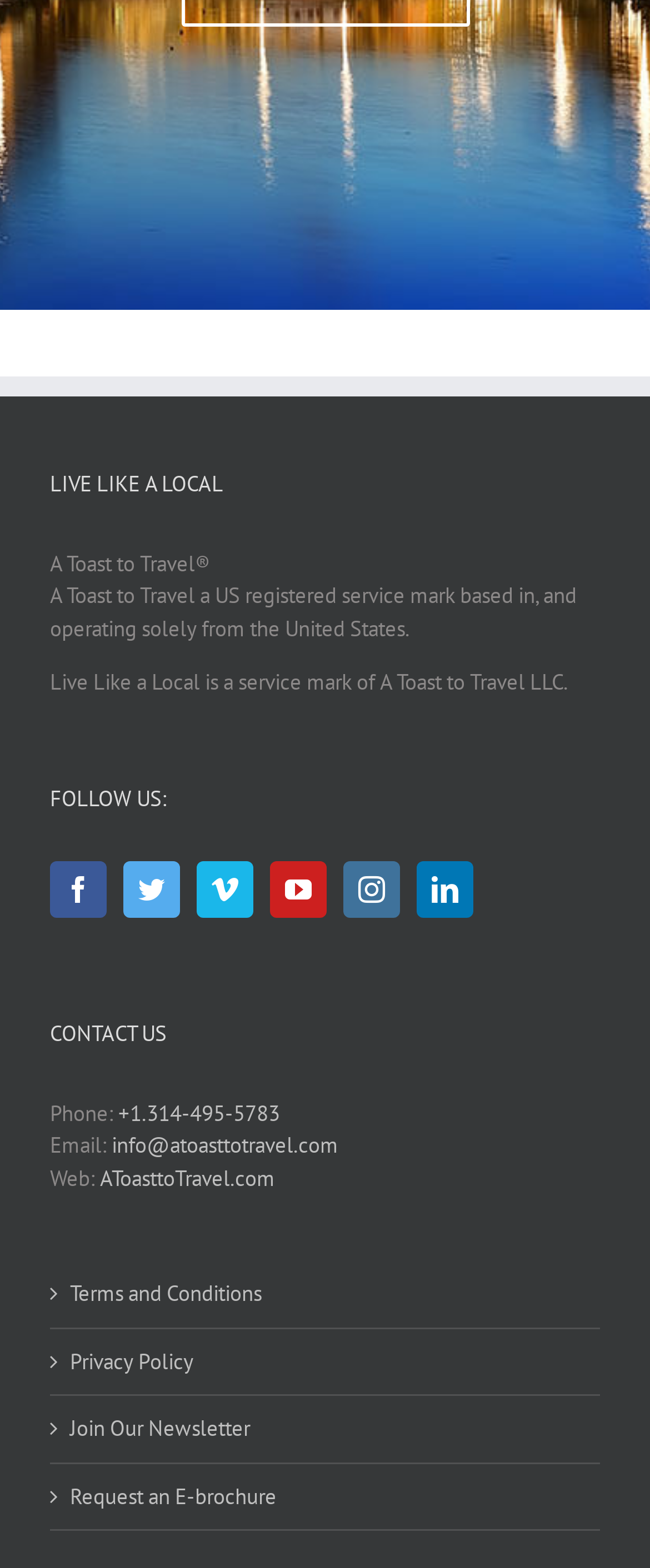Show the bounding box coordinates of the element that should be clicked to complete the task: "Visit our website".

[0.154, 0.742, 0.423, 0.76]